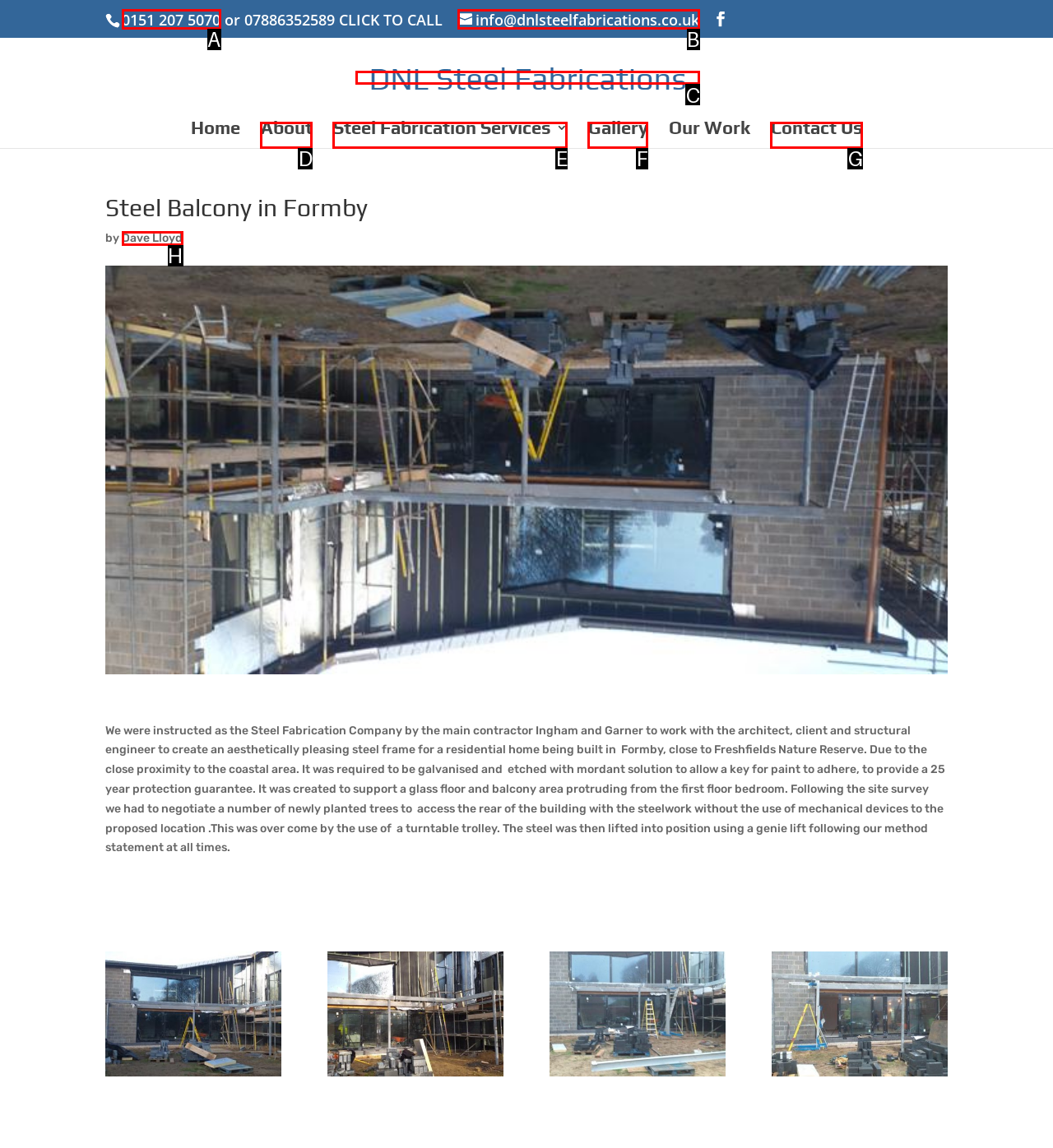Determine the HTML element that aligns with the description: Steel Fabrication Services
Answer by stating the letter of the appropriate option from the available choices.

E